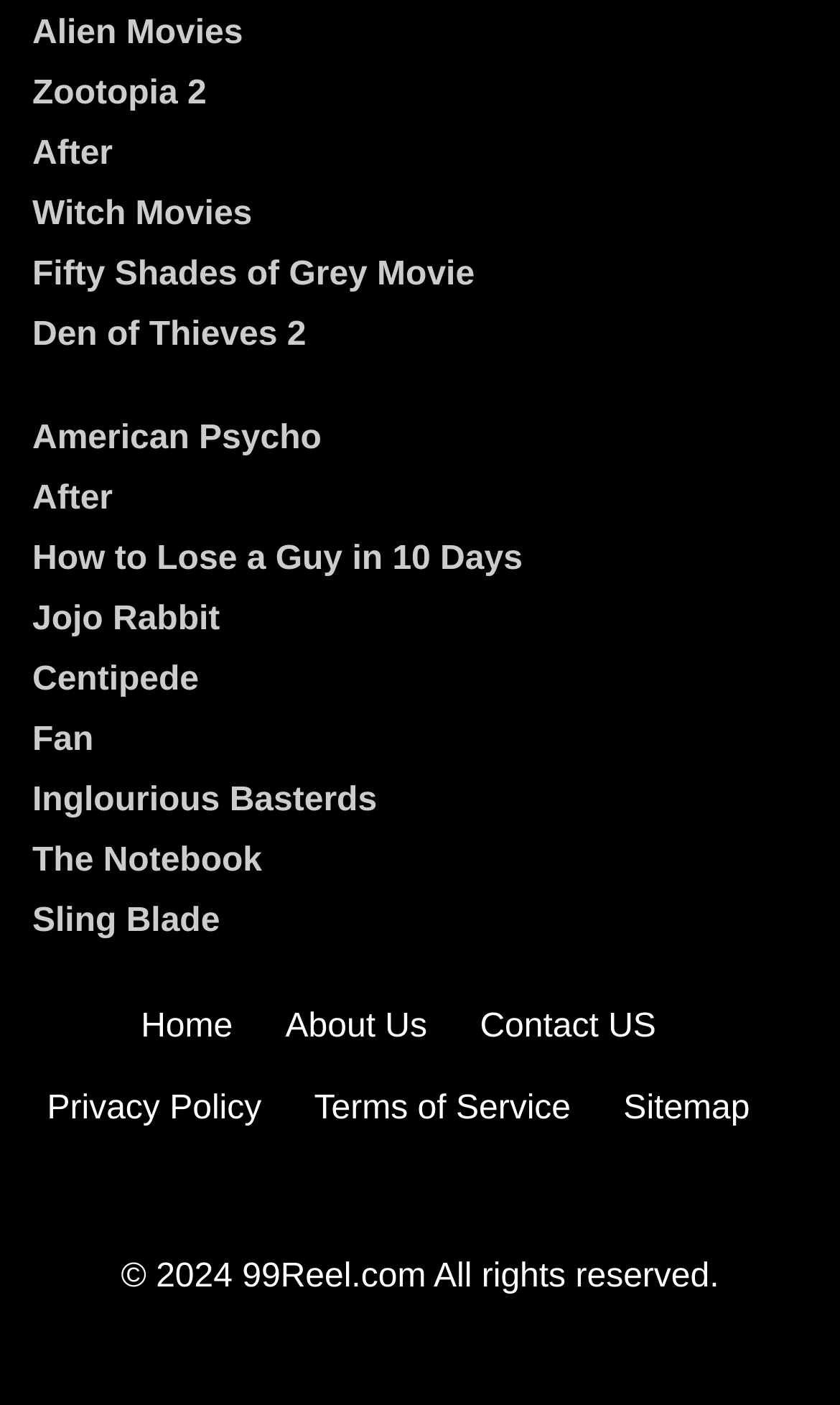Given the element description, predict the bounding box coordinates in the format (top-left x, top-left y, bottom-right x, bottom-right y), using floating point numbers between 0 and 1: Terms of Service

[0.374, 0.776, 0.679, 0.803]